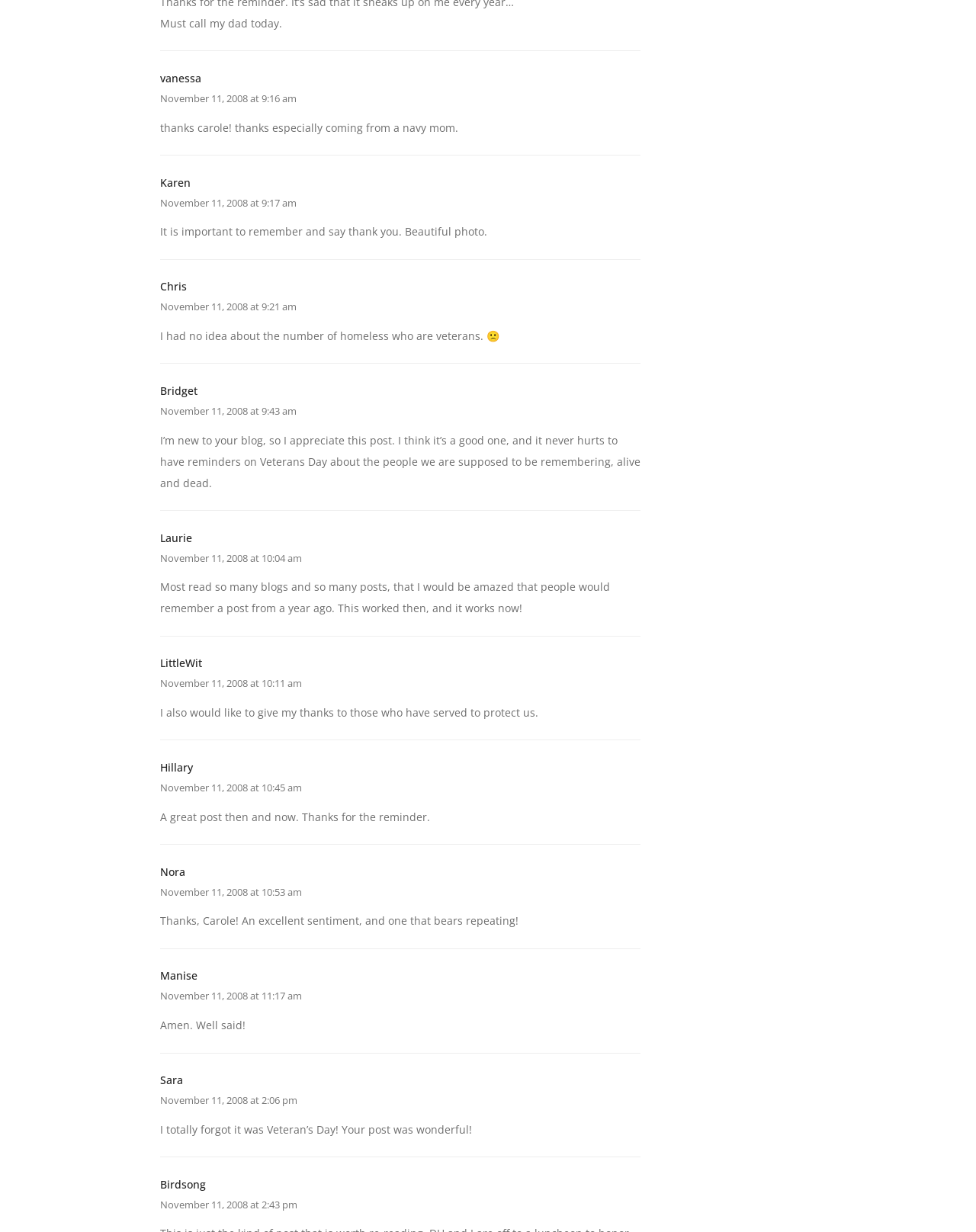Find the bounding box coordinates of the element to click in order to complete the given instruction: "Click on the link 'Bridget'."

[0.164, 0.311, 0.202, 0.323]